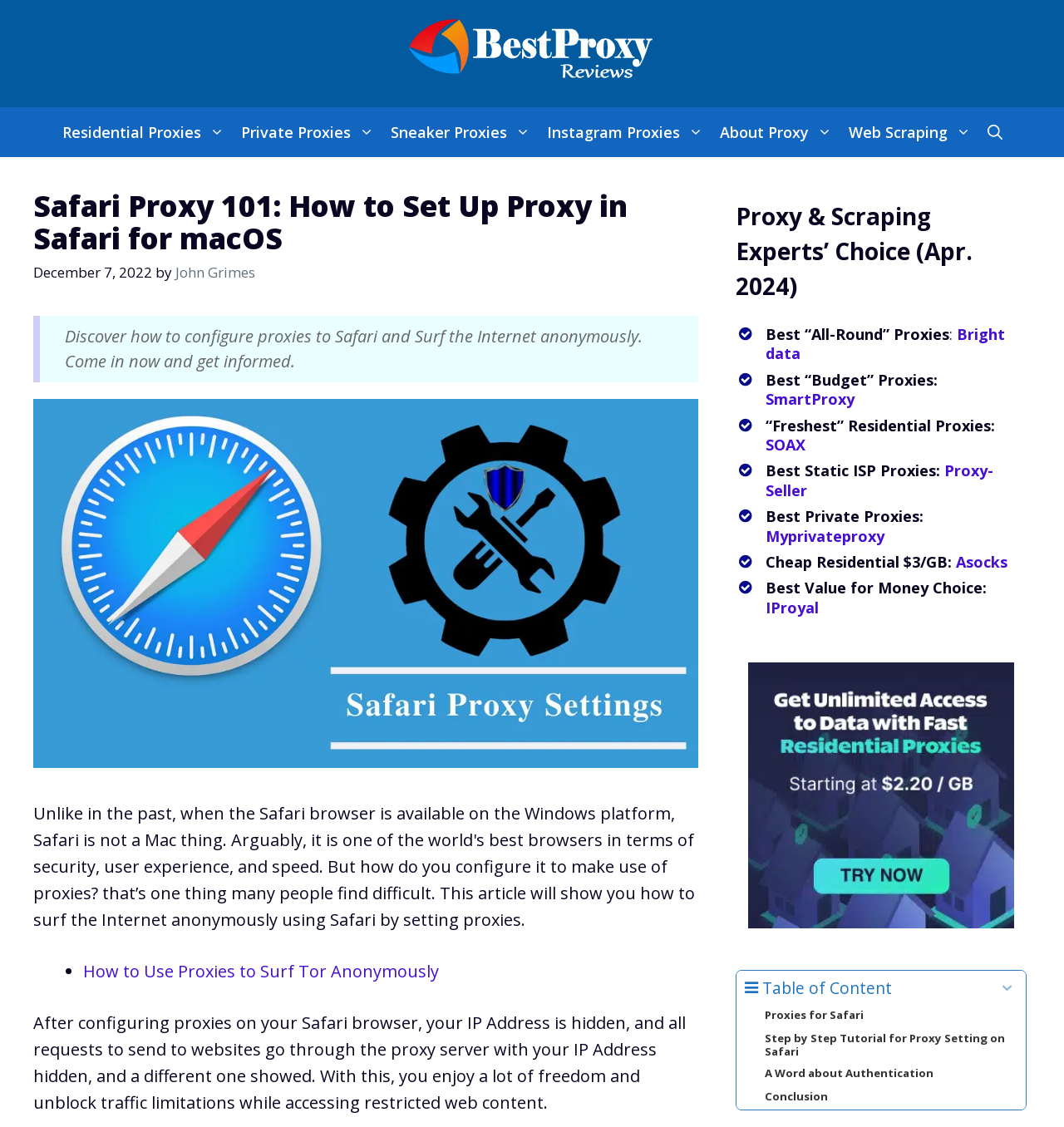What is the recommended 'All-Round' proxy?
Refer to the screenshot and respond with a concise word or phrase.

Bright data